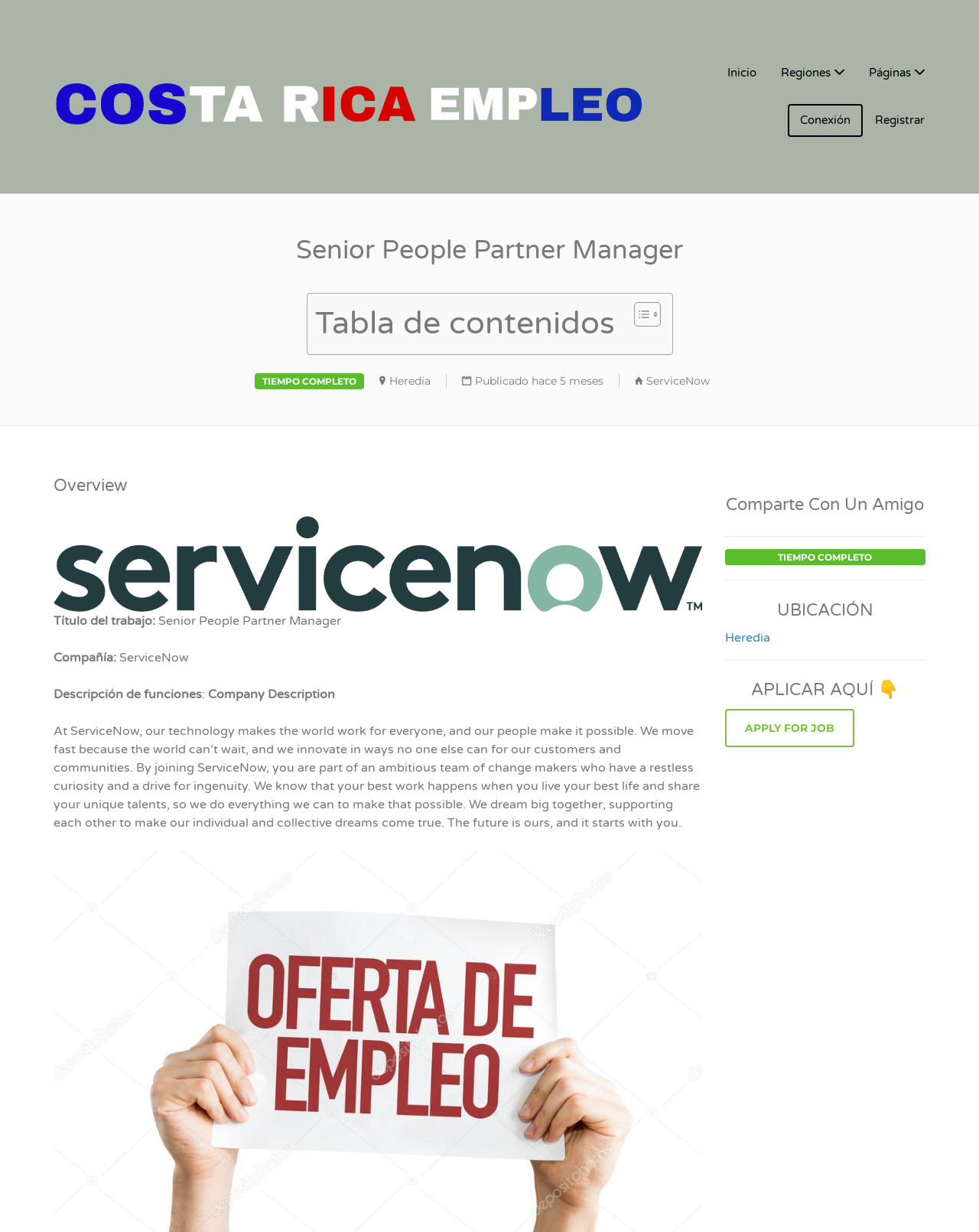What is the type of job posting?
Please respond to the question with a detailed and informative answer.

I found the answer by looking at the heading above the job description, which says 'TIEMPO COMPLETO'.